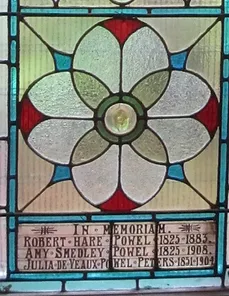Examine the screenshot and answer the question in as much detail as possible: What is the central design element of the memorial?

The caption describes the intricate design of the memorial, stating that it features a floral motif at its center, surrounded by vibrant colored glass sections. This suggests that the central design element is a floral motif.